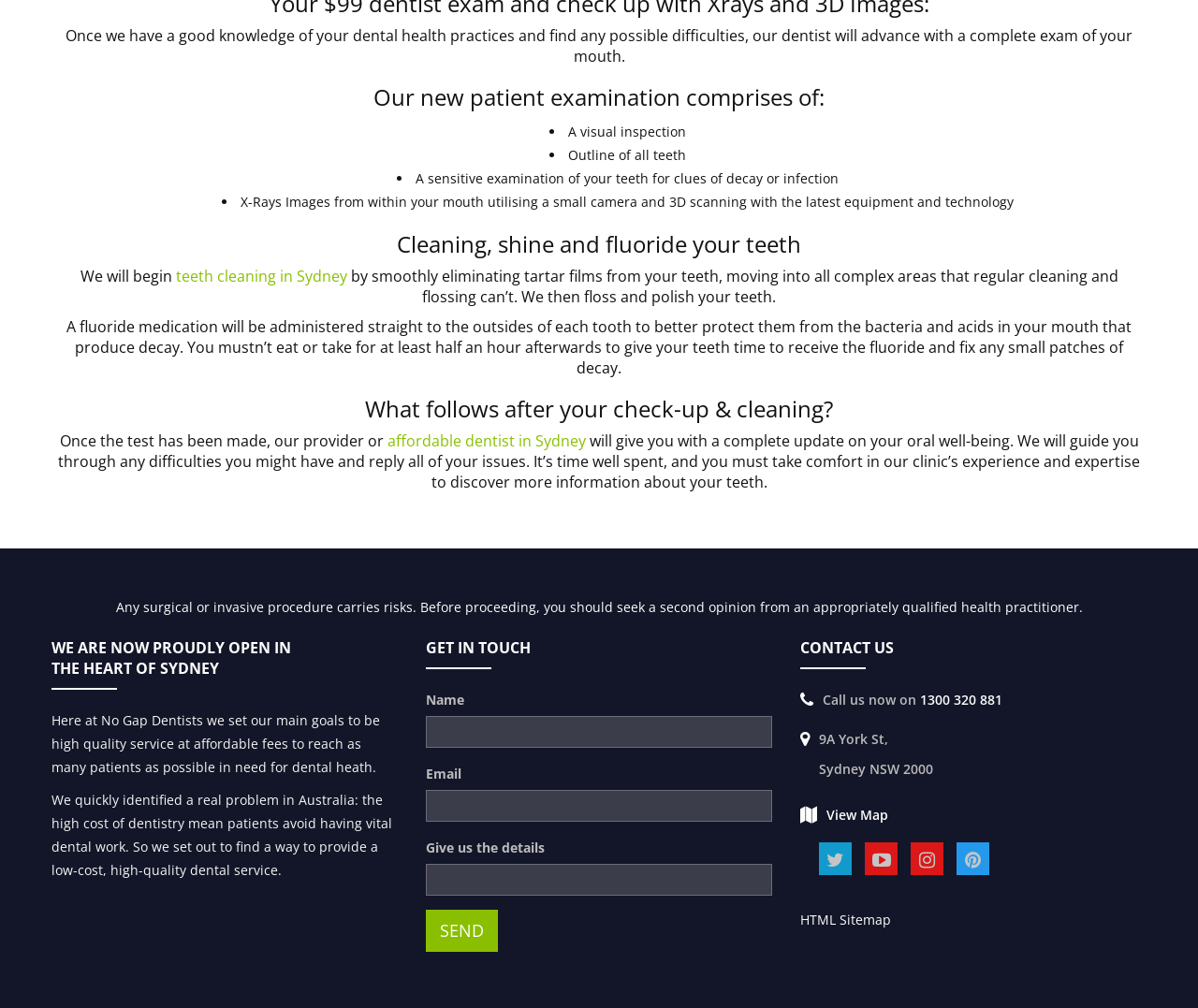Given the following UI element description: "value="SEND"", find the bounding box coordinates in the webpage screenshot.

[0.355, 0.903, 0.416, 0.945]